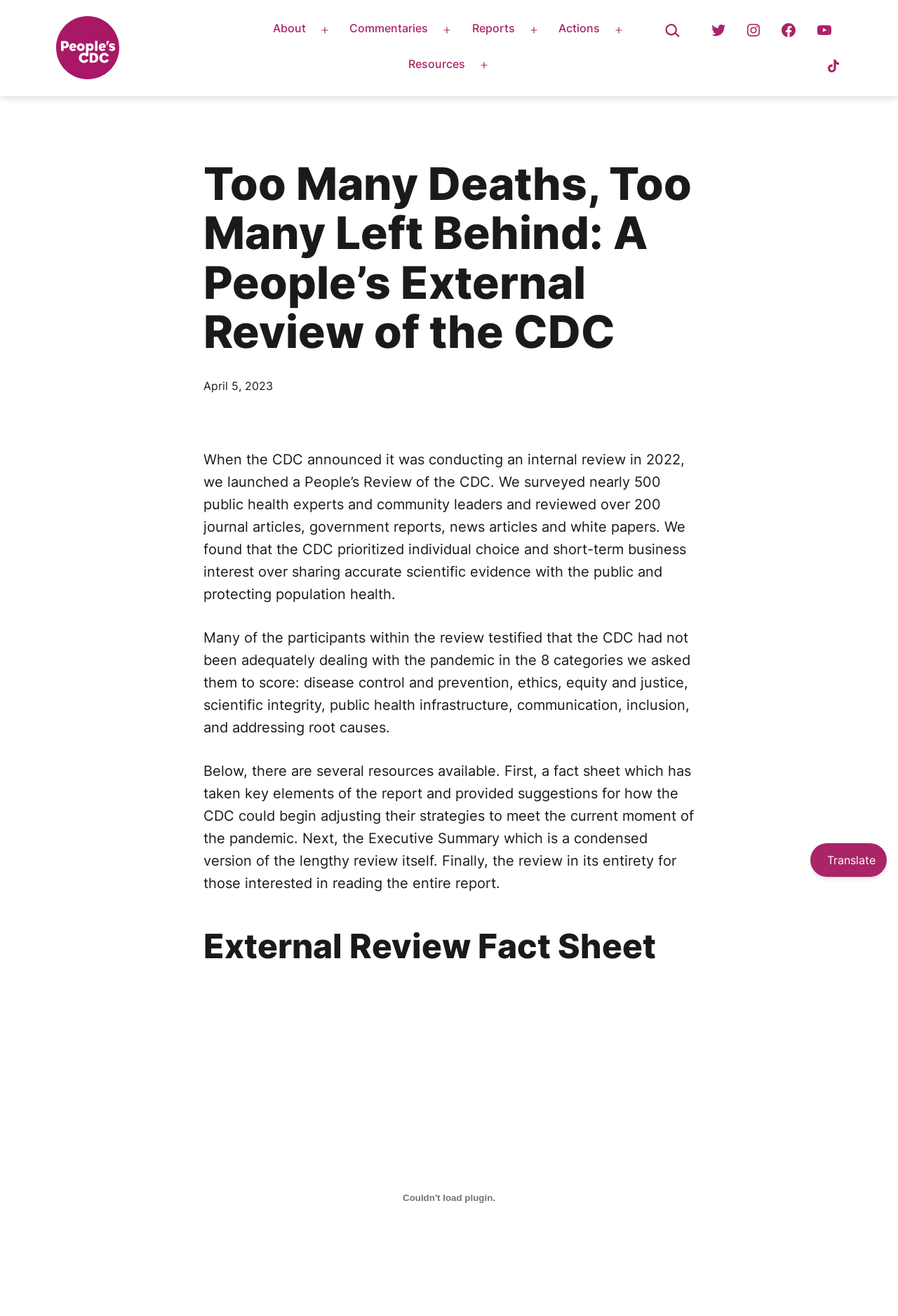Detail the webpage's structure and highlights in your description.

The webpage is titled "Too Many Deaths, Too Many Left Behind: A People's External Review of the CDC" and features a prominent header with the same title. At the top left corner, there is a logo image and a link to "People's CDC". 

Below the header, there is a navigation menu with links to "About", "Commentaries", "Reports", "Actions", and "Resources". Each link has a corresponding button to open a menu. On the right side of the navigation menu, there is a search bar with a searchbox and a search button, accompanied by a small image.

The webpage also features a row of social media links, including Twitter, Instagram, Facebook, YouTube, and TikTok, aligned horizontally at the top right corner.

The main content of the webpage is divided into sections. The first section describes the purpose of the People's Review of the CDC, stating that it was launched in response to the CDC's internal review in 2022. The text explains that the review surveyed nearly 500 public health experts and community leaders, and reviewed over 200 journal articles, government reports, news articles, and white papers.

The next section highlights the findings of the review, stating that the CDC prioritized individual choice and short-term business interests over sharing accurate scientific evidence with the public and protecting population health. It also mentions that many participants testified that the CDC had not been adequately dealing with the pandemic in various categories.

The third section provides an overview of the resources available, including a fact sheet, an executive summary, and the full review report. Below this section, there is a heading titled "External Review Fact Sheet".

At the bottom right corner, there is a link to "Translate" the webpage.